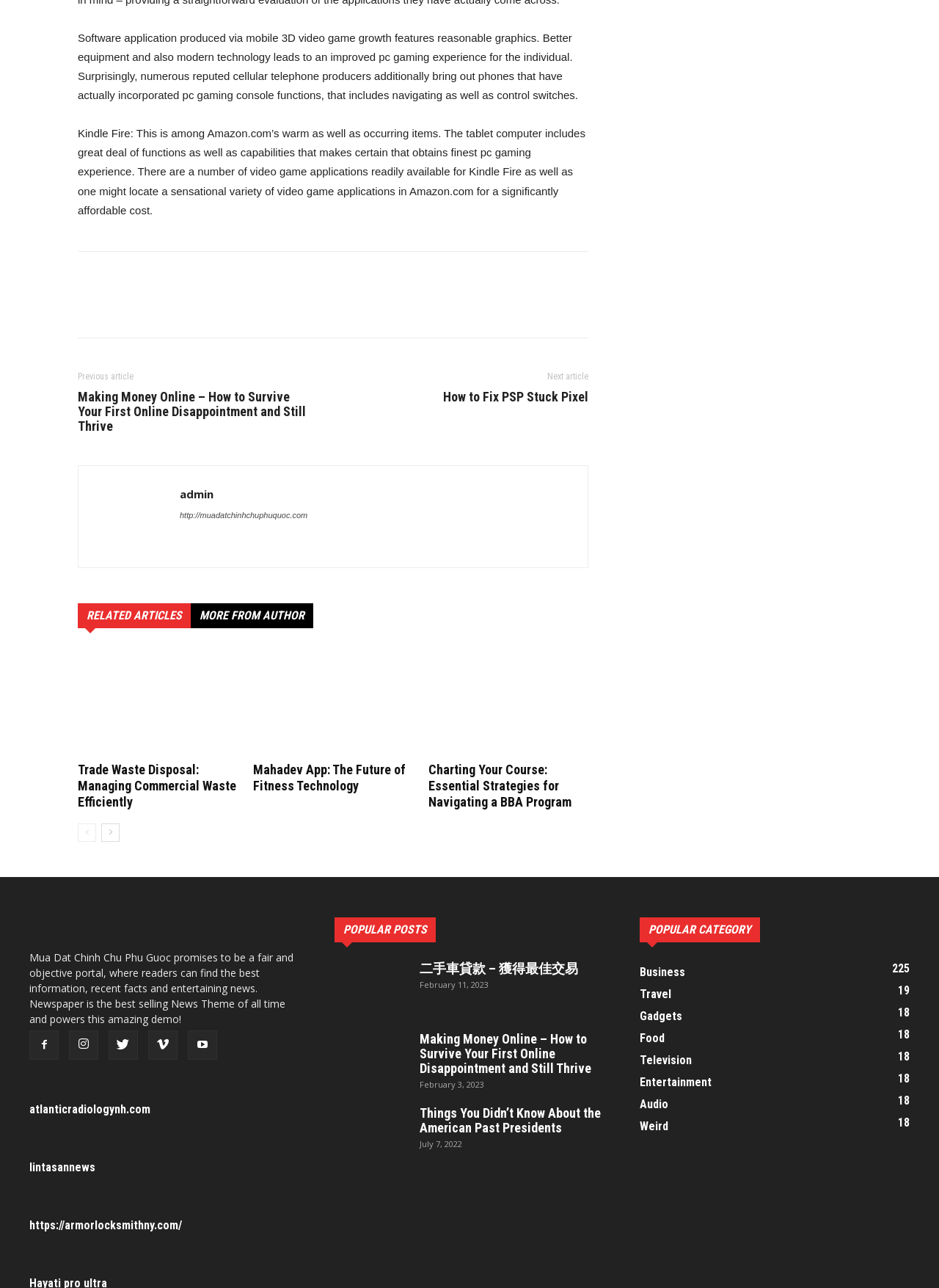Based on the image, give a detailed response to the question: What is the name of the tablet computer mentioned in the article?

The article mentions Kindle Fire as one of Amazon's hot and happening products that provides a great gaming experience.